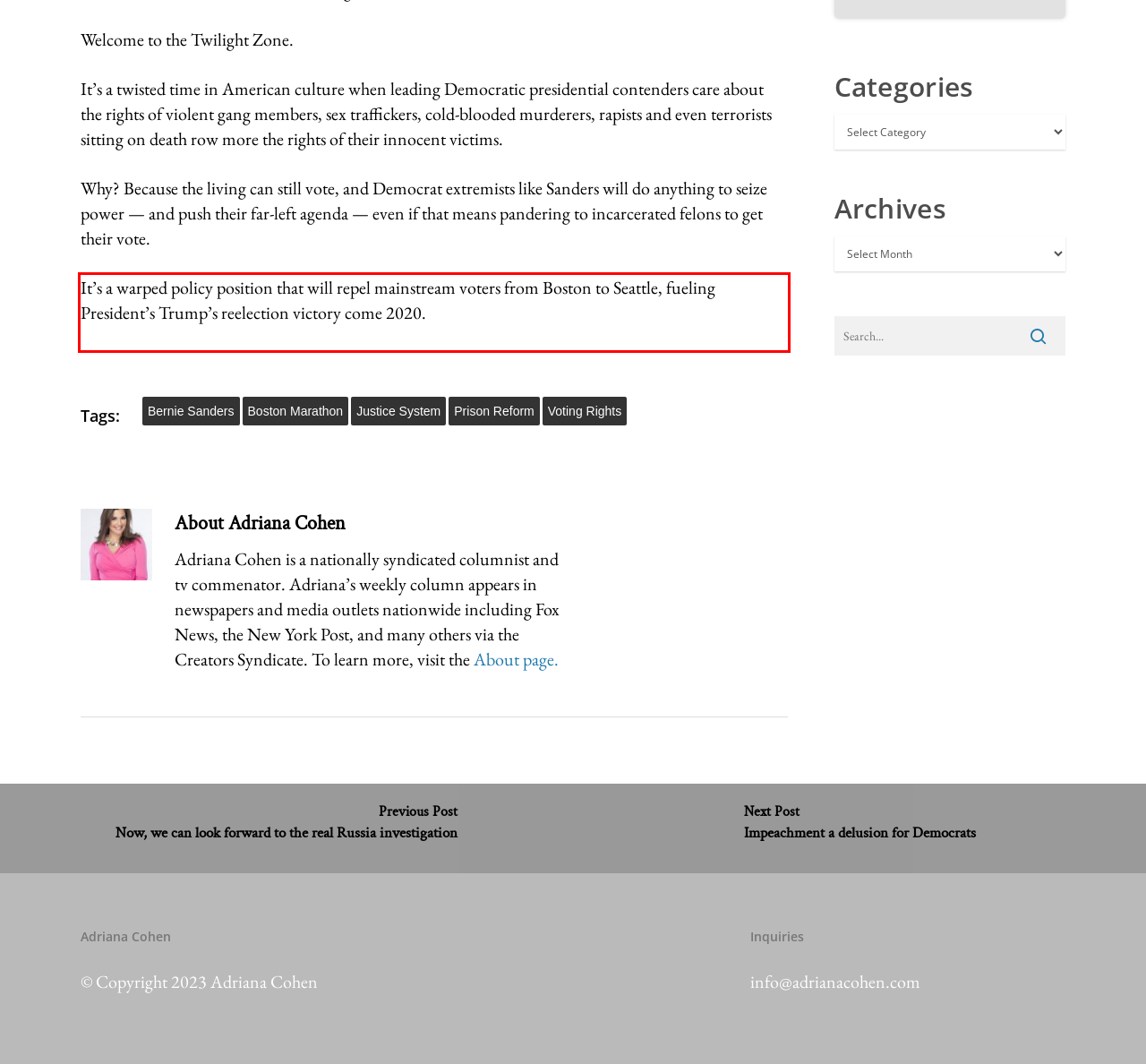Examine the webpage screenshot and use OCR to recognize and output the text within the red bounding box.

It’s a warped policy position that will repel mainstream voters from Boston to Seattle, fueling President’s Trump’s reelection victory come 2020.